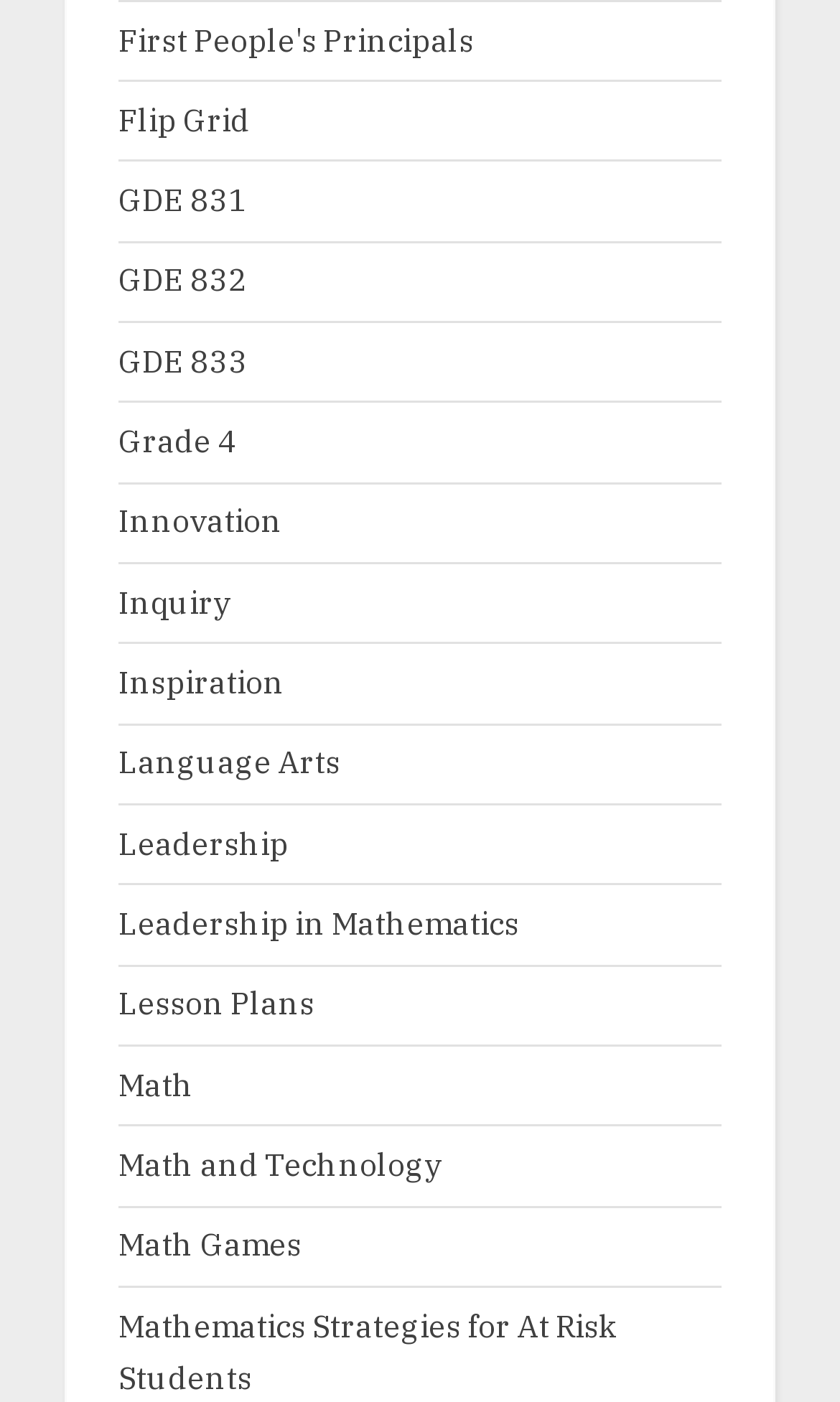How many links are available on this webpage?
Using the picture, provide a one-word or short phrase answer.

21